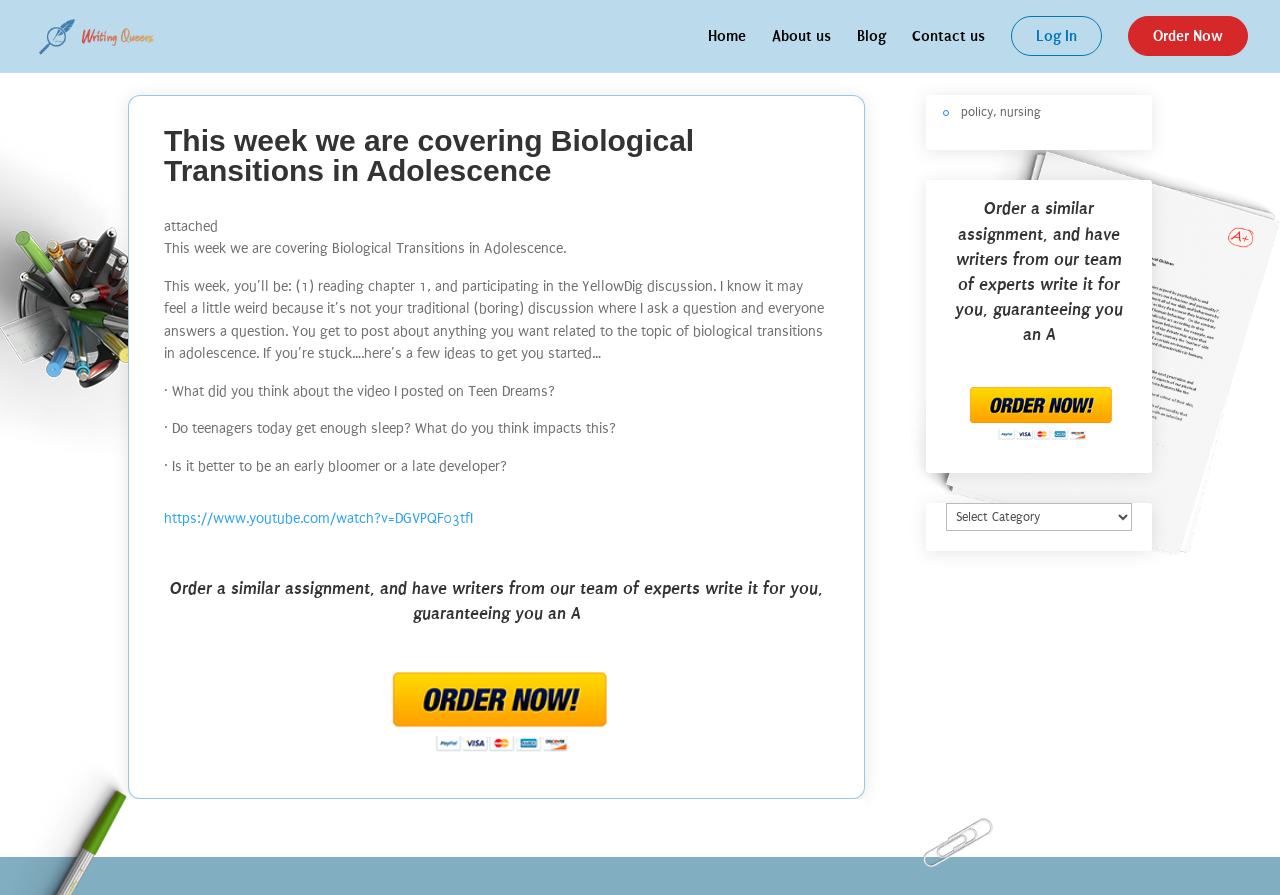Please identify the bounding box coordinates of where to click in order to follow the instruction: "Click on the 'Facebook Social Icon'".

None